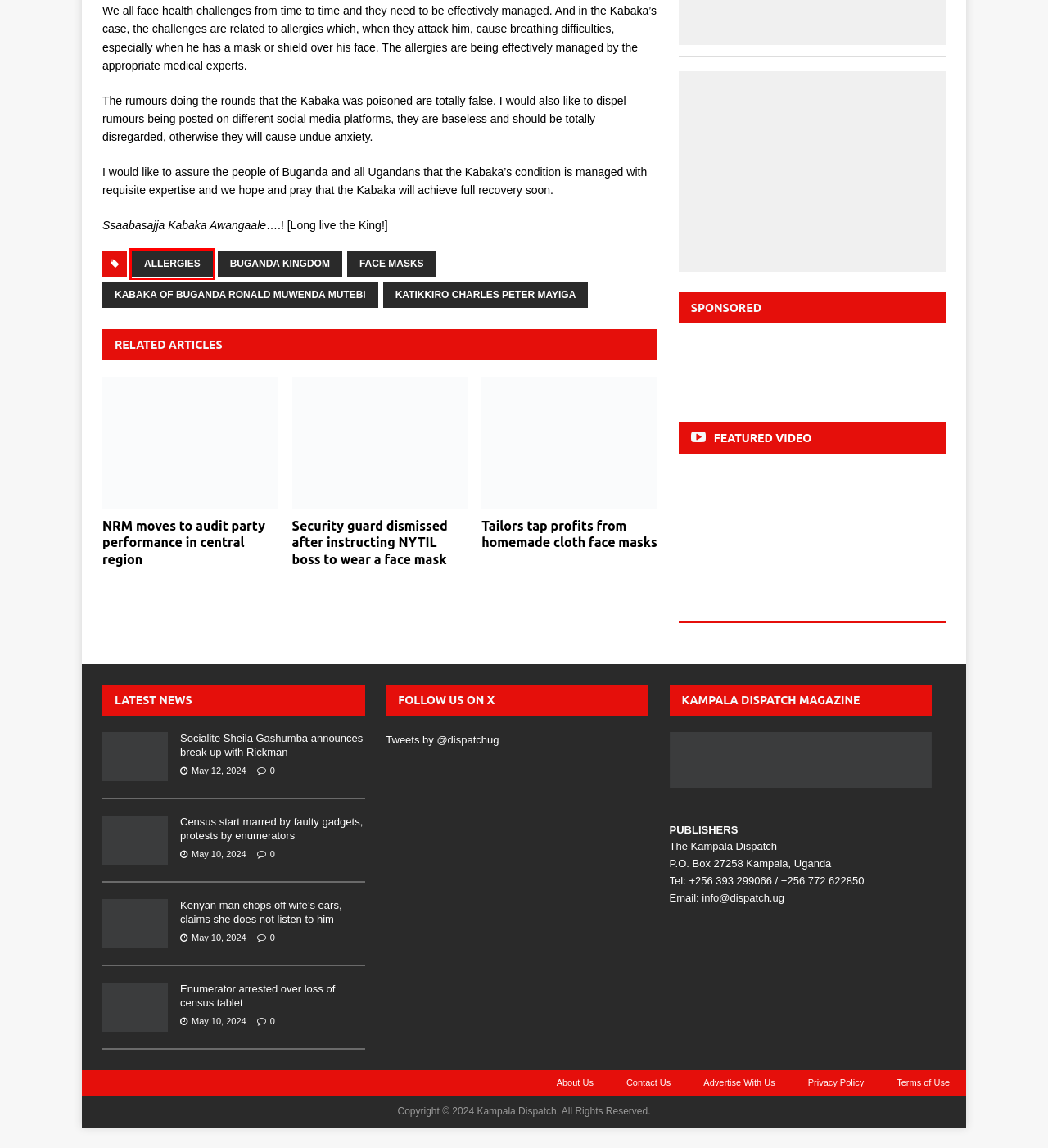Examine the screenshot of the webpage, which includes a red bounding box around an element. Choose the best matching webpage description for the page that will be displayed after clicking the element inside the red bounding box. Here are the candidates:
A. Privacy Policy - Kampala Dispatch
B. Tailors tap profits from homemade cloth face masks
C. Teenage commercial sex workers worry Hoima authorities
D. Allergies Archives - Kampala Dispatch
E. NRM moves to audit party performance in central region
F. Face Masks Archives - Kampala Dispatch
G. Advertise With Us - Kampala Dispatch
H. About Us - Kampala Dispatch

D